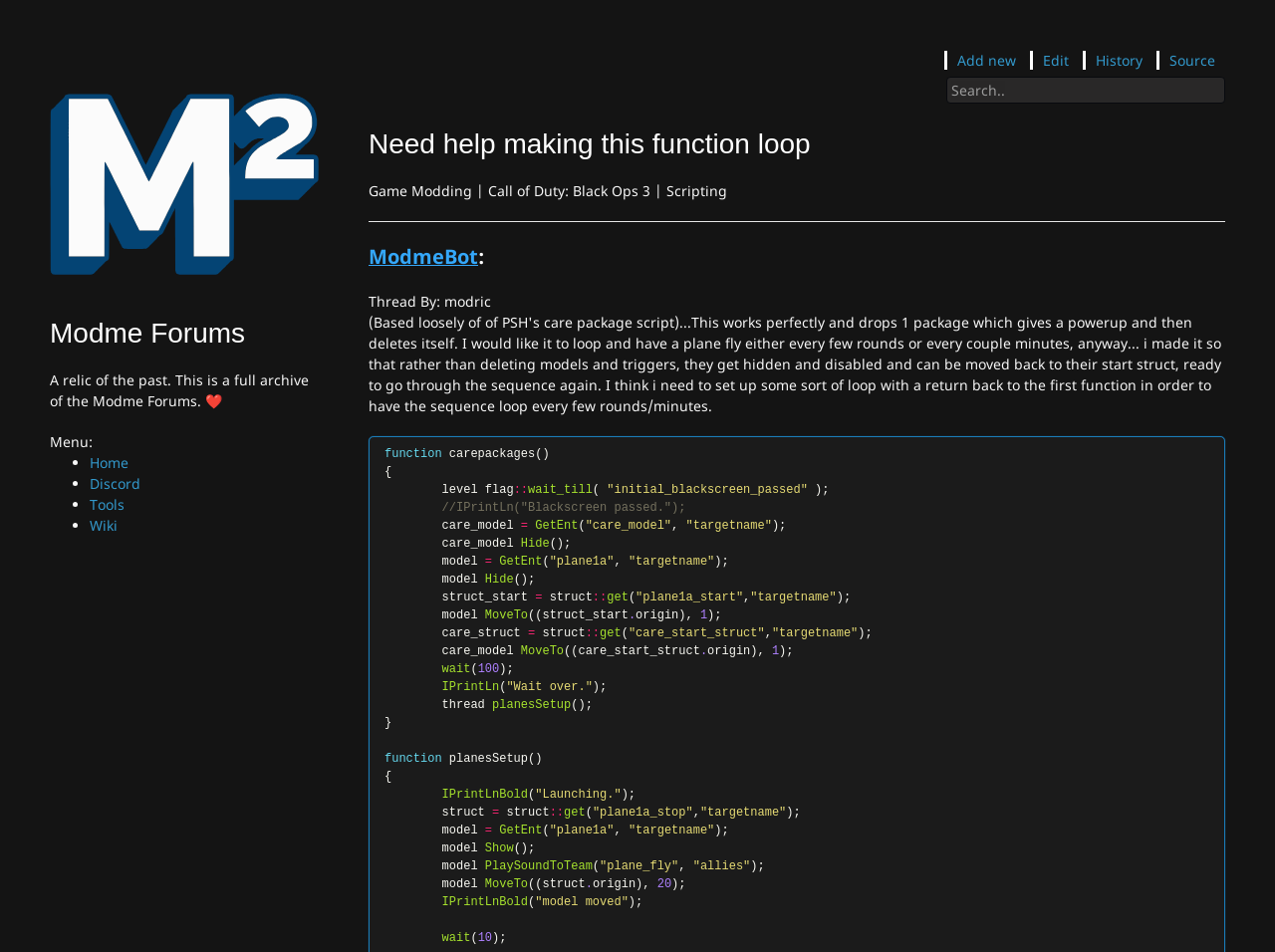What is the author of the thread?
Answer the question with a thorough and detailed explanation.

The author of the thread can be found below the title of the thread, which reads 'Thread By: modric'.